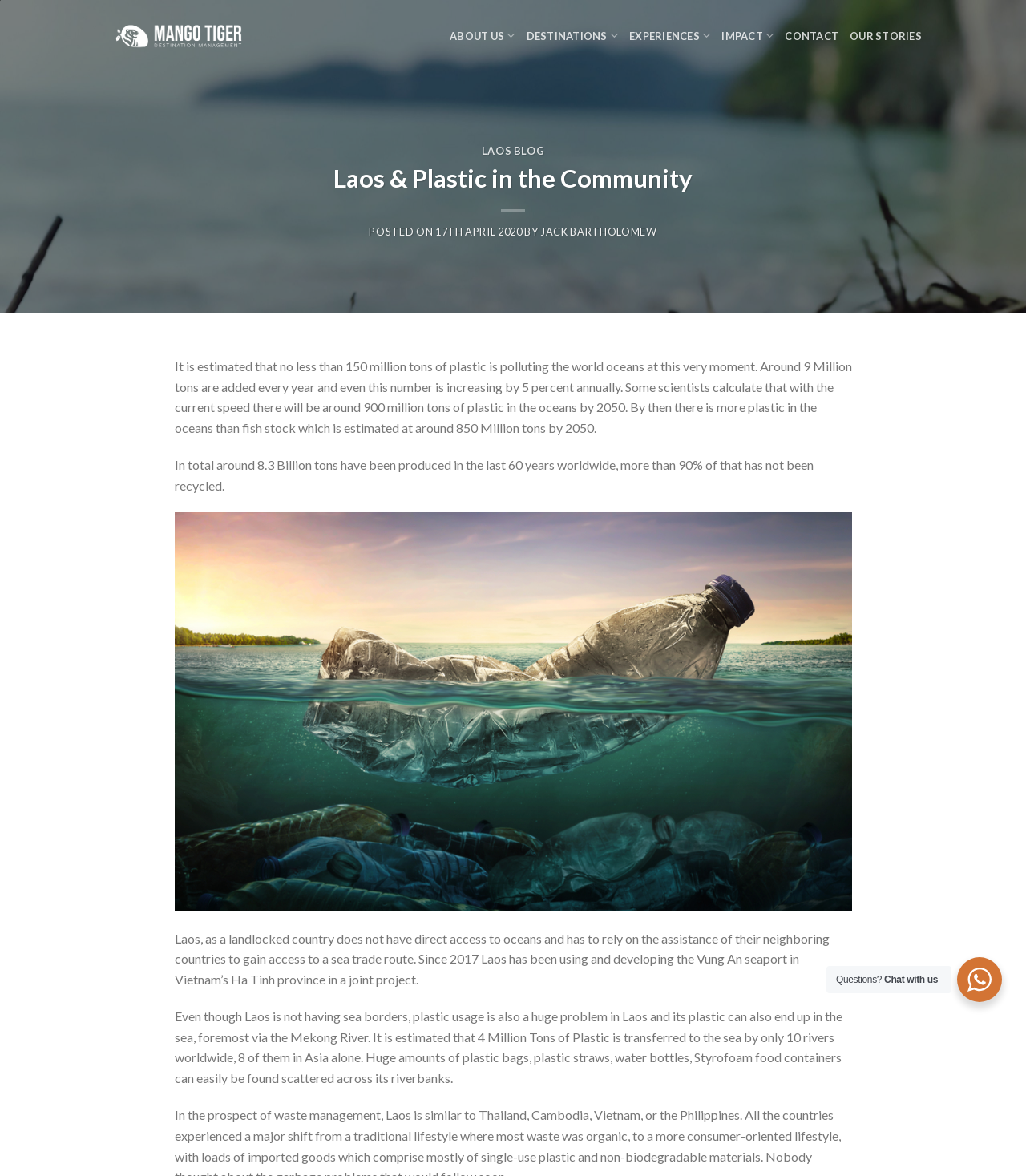Given the element description, predict the bounding box coordinates in the format (top-left x, top-left y, bottom-right x, bottom-right y), using floating point numbers between 0 and 1: title="Mango Tiger Travel"

[0.102, 0.0, 0.27, 0.061]